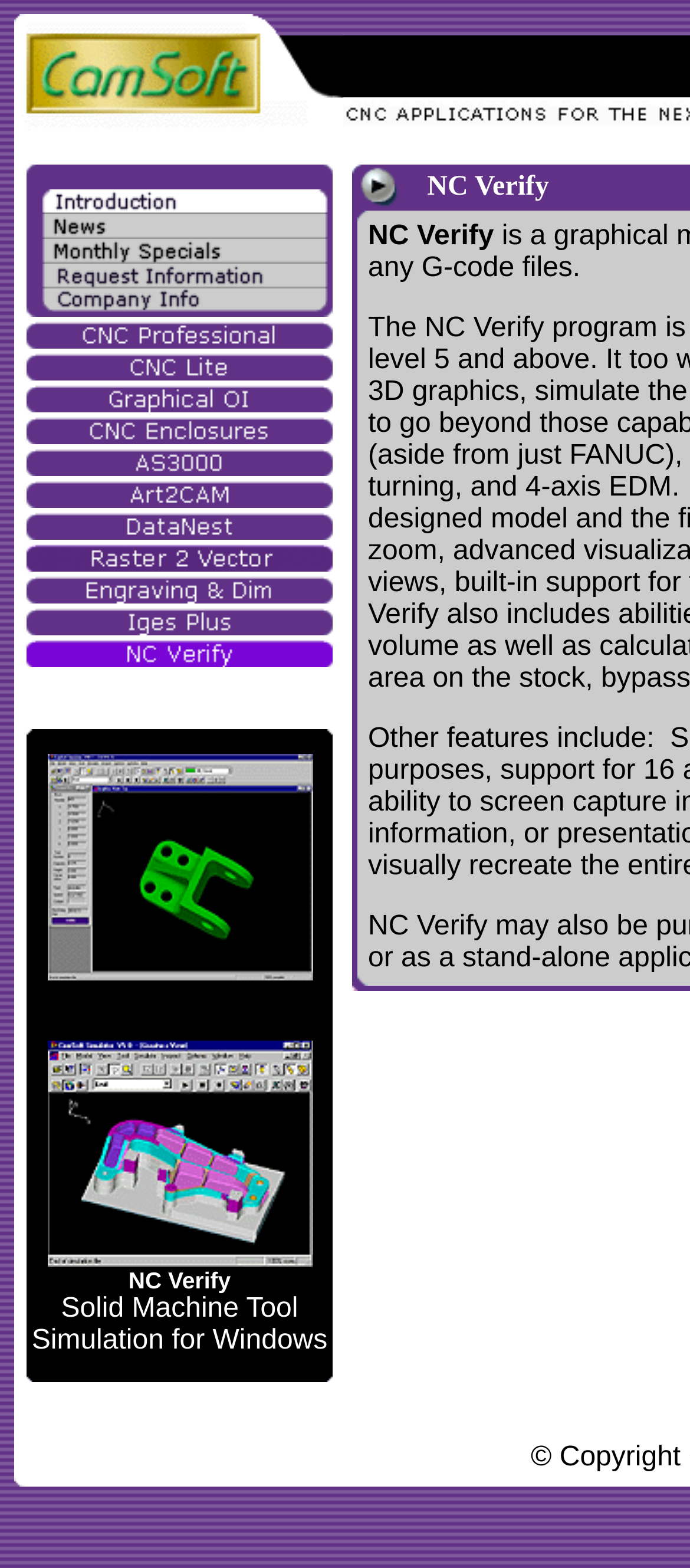How many table rows are there in the second table?
Please provide a single word or phrase as your answer based on the screenshot.

5